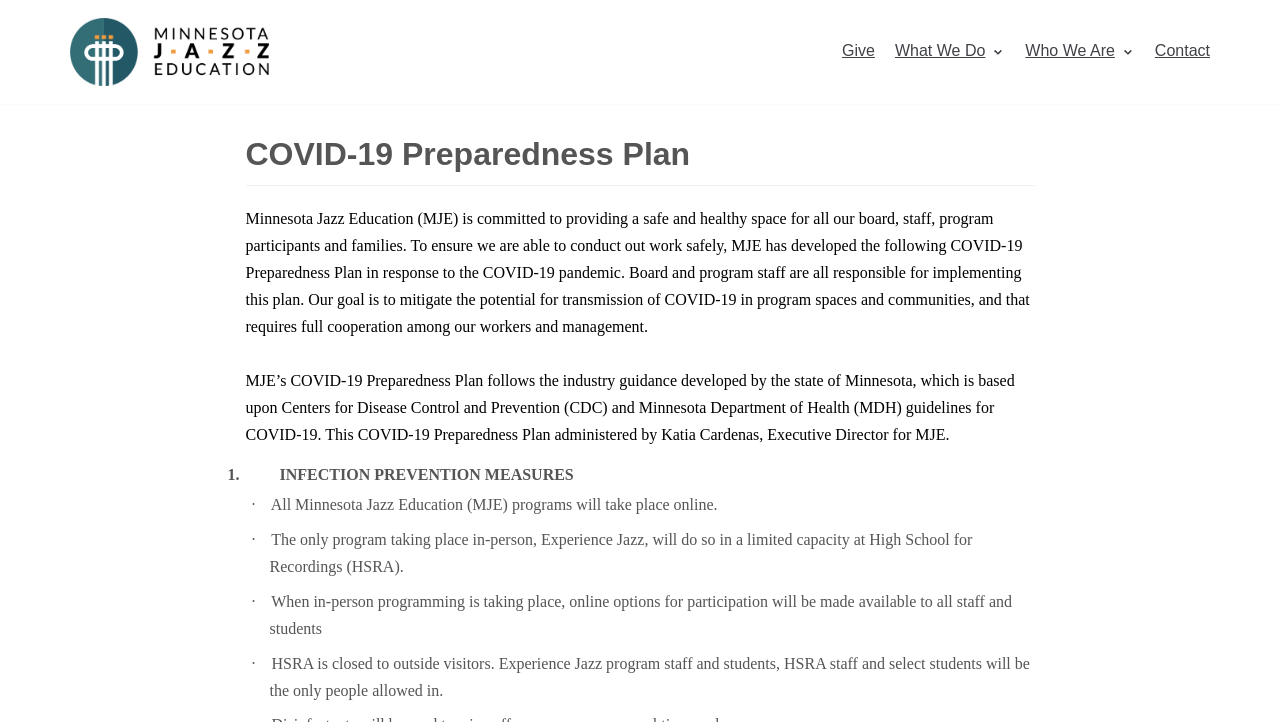Provide your answer in one word or a succinct phrase for the question: 
What is the administrator of the COVID-19 Preparedness Plan?

Katia Cardenas